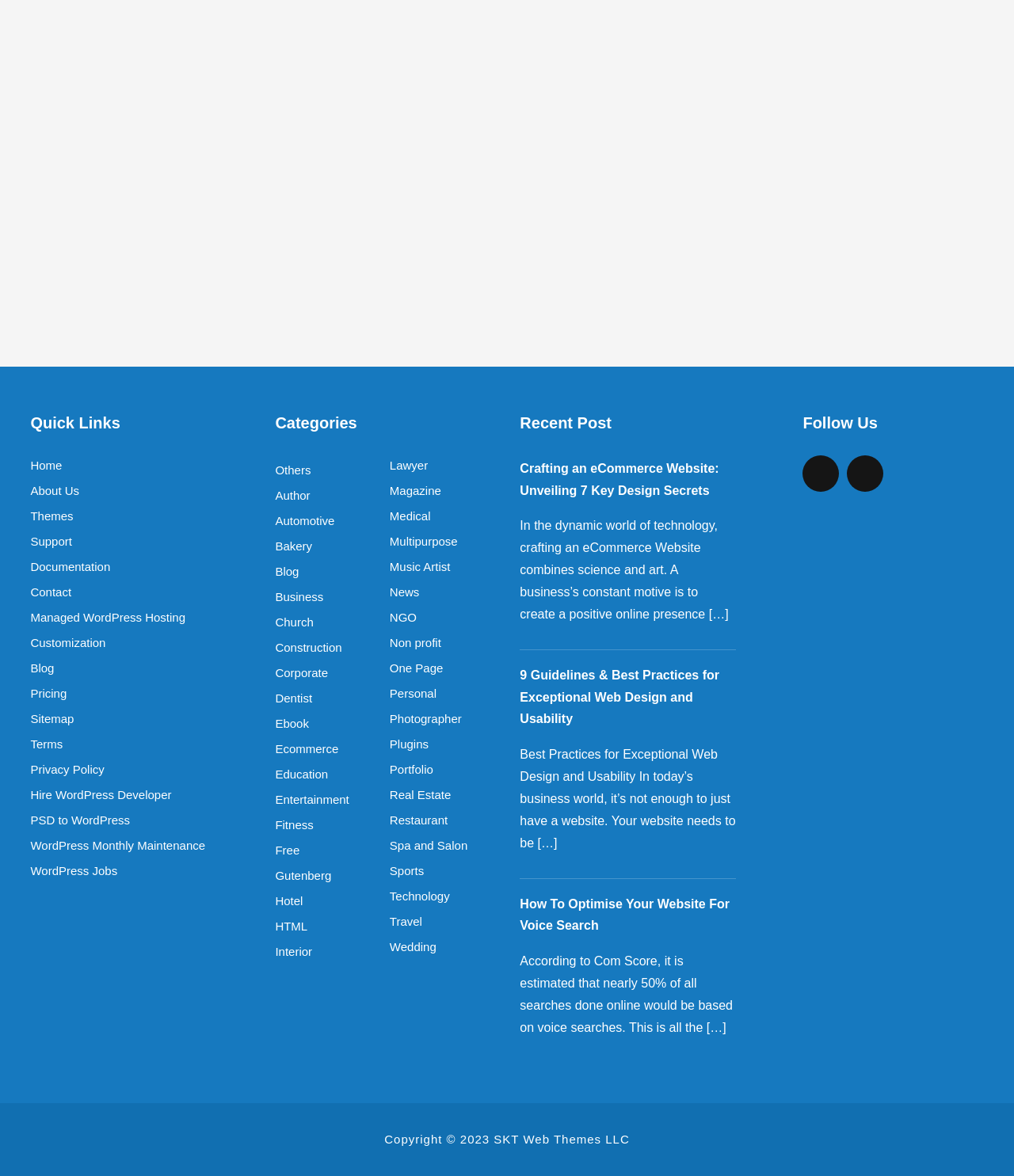Identify the bounding box for the described UI element. Provide the coordinates in (top-left x, top-left y, bottom-right x, bottom-right y) format with values ranging from 0 to 1: Managed WordPress Hosting

[0.03, 0.517, 0.243, 0.534]